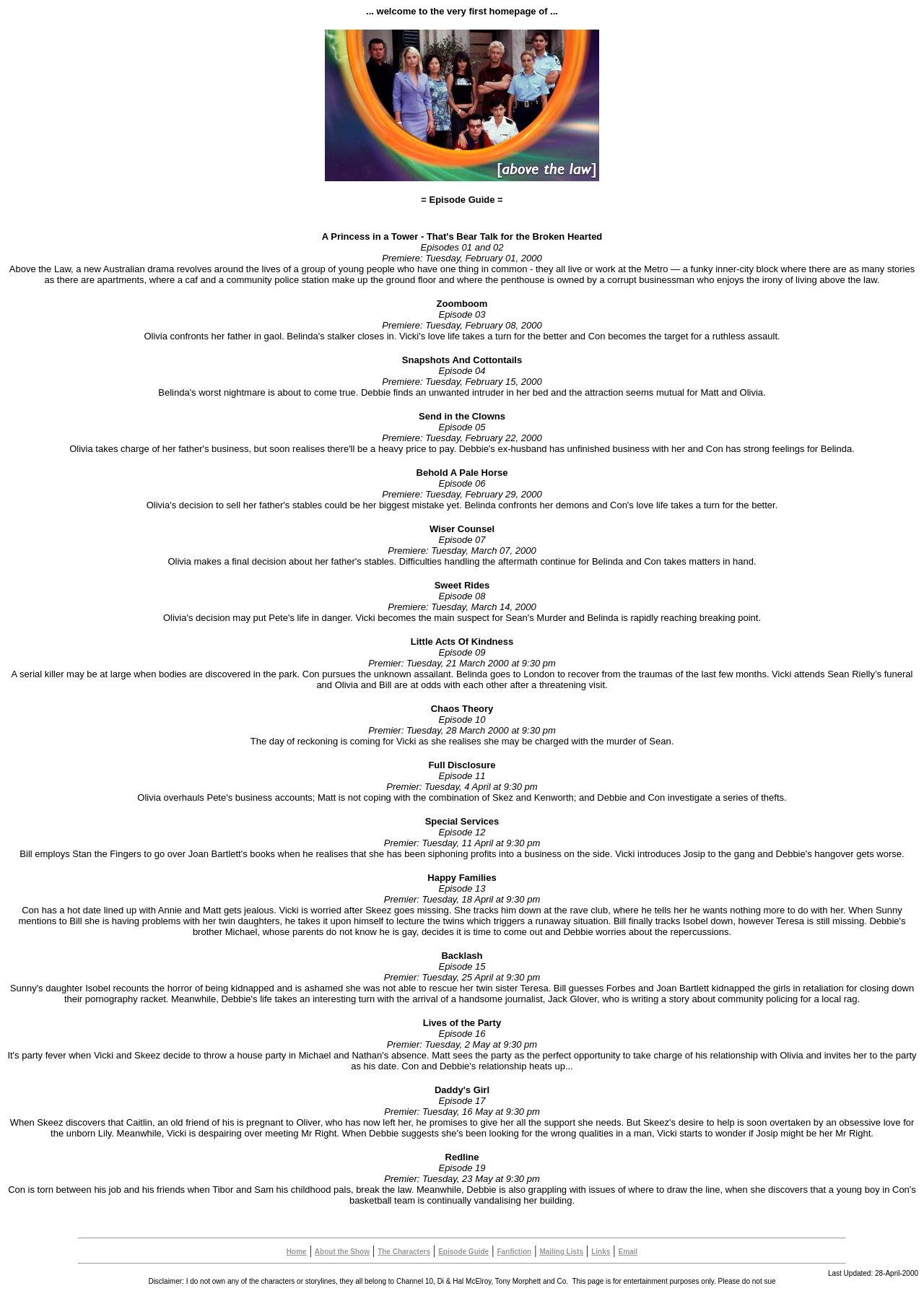Please identify the bounding box coordinates of the area I need to click to accomplish the following instruction: "Go to the 'About the Show' page".

[0.341, 0.966, 0.4, 0.973]